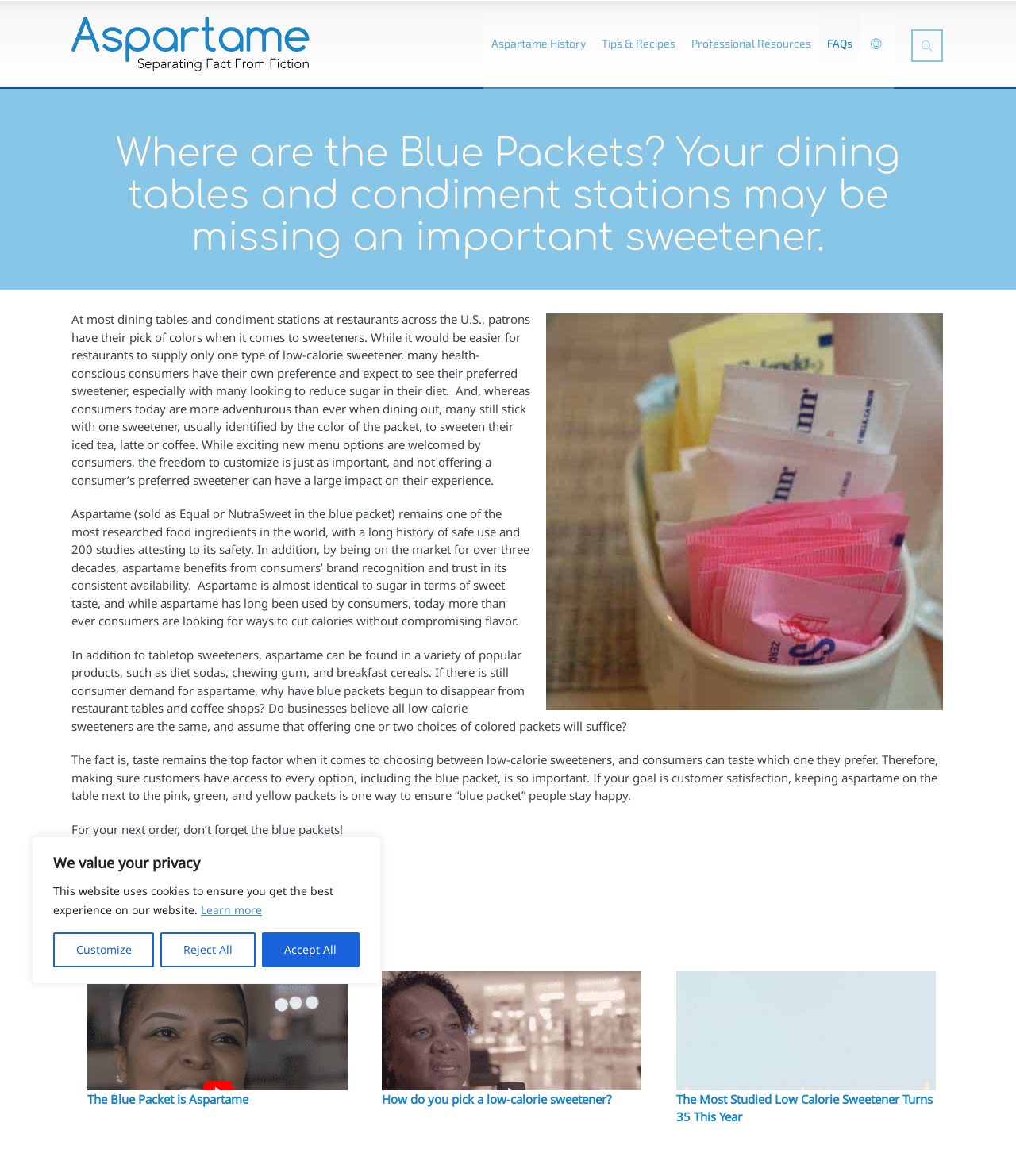Identify the bounding box coordinates of the element that should be clicked to fulfill this task: "Search for something". The coordinates should be provided as four float numbers between 0 and 1, i.e., [left, top, right, bottom].

[0.896, 0.024, 0.93, 0.054]